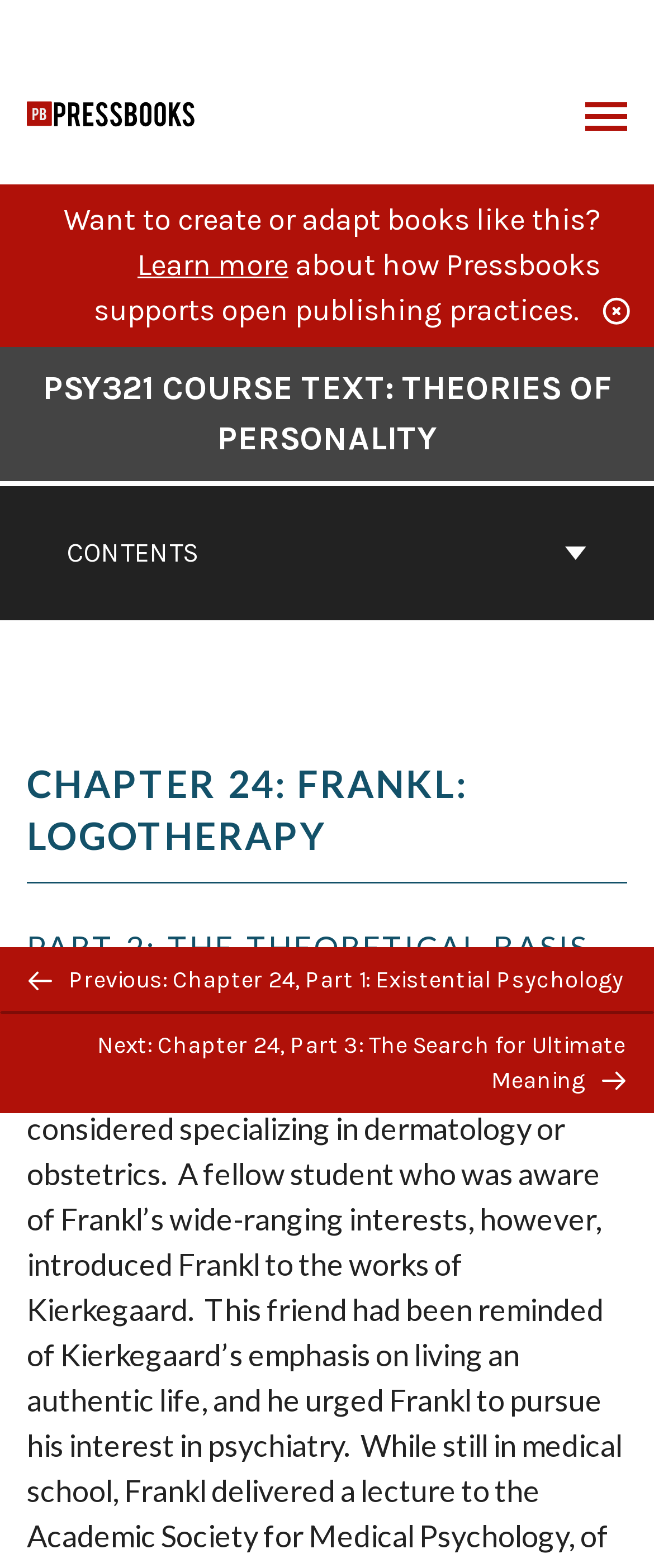Determine the bounding box coordinates of the clickable element necessary to fulfill the instruction: "Go back to top". Provide the coordinates as four float numbers within the 0 to 1 range, i.e., [left, top, right, bottom].

[0.449, 0.553, 0.551, 0.596]